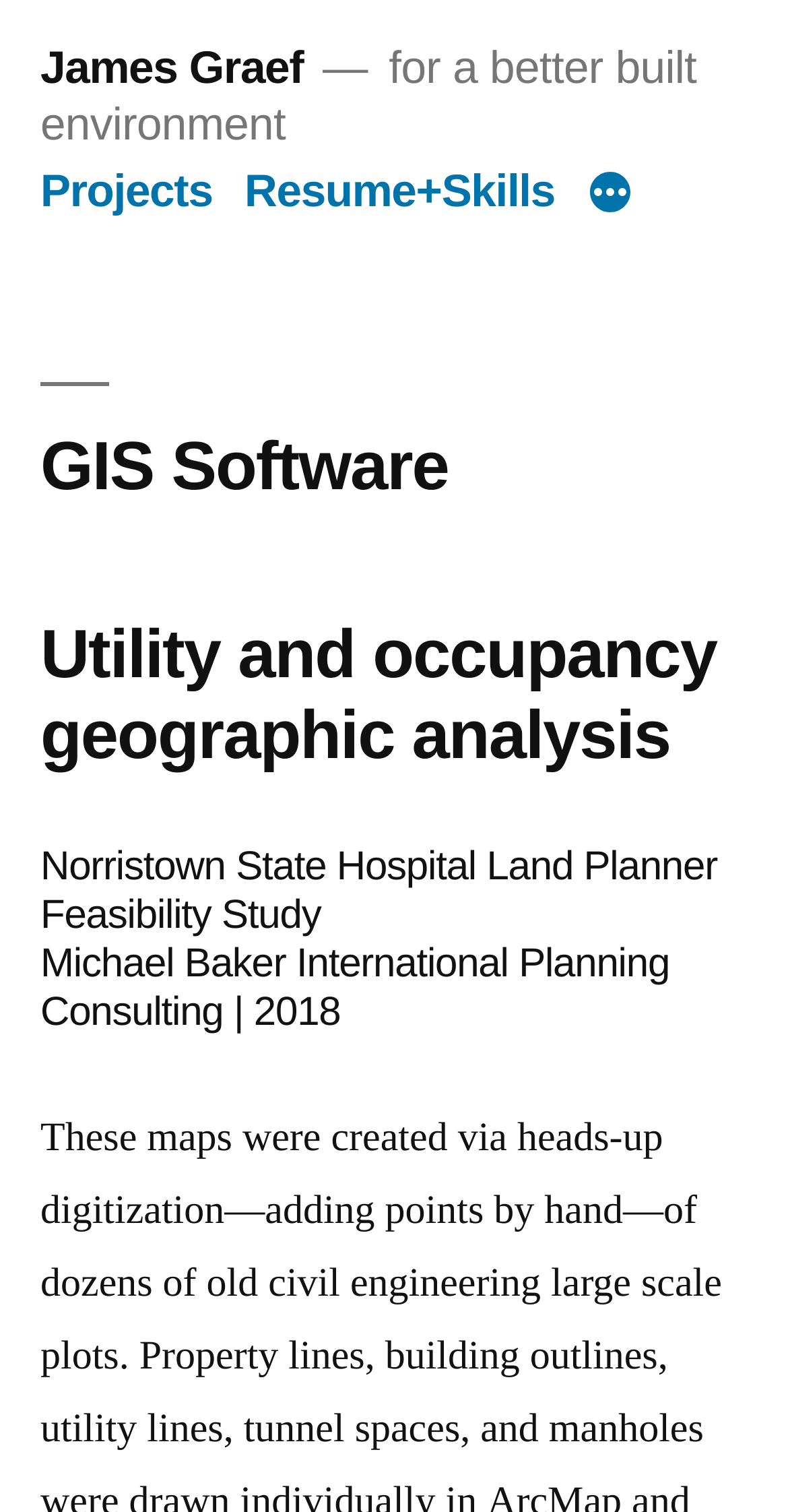Summarize the webpage in an elaborate manner.

The webpage is about GIS Software by James Graef, with a focus on a better built environment. At the top left, there is a link to James Graef's profile, accompanied by a brief tagline "for a better built environment". 

Below this, a top menu navigation bar spans across the page, containing three main links: "Projects" on the left, "Resume+Skills" in the middle, and a "More" button on the right, which has a dropdown menu when clicked. 

The main content of the page is divided into three sections, each with a heading. The first section is titled "GIS Software", followed by "Utility and occupancy geographic analysis", and then "Norristown State Hospital Land Planner Feasibility Study Michael Baker International Planning Consulting | 2018", which appears to be a specific project or case study.